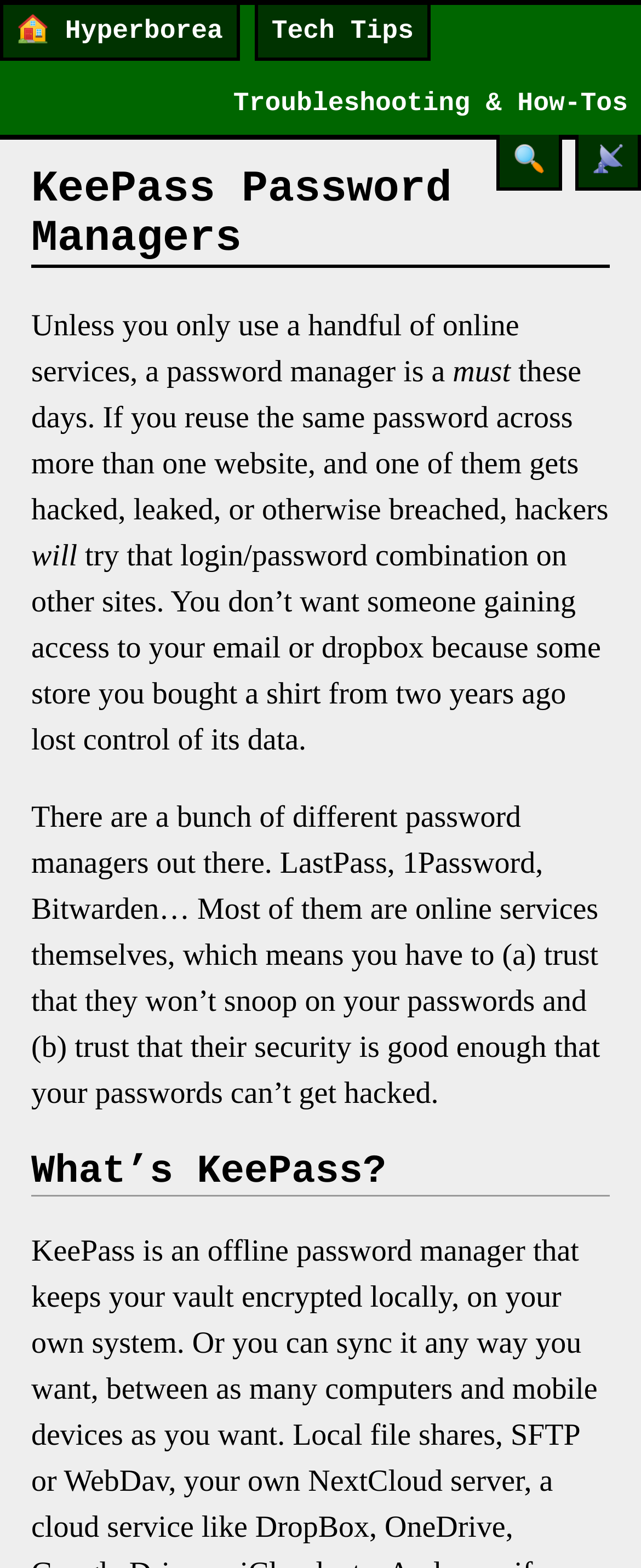What is the purpose of a password manager?
Using the picture, provide a one-word or short phrase answer.

to manage passwords